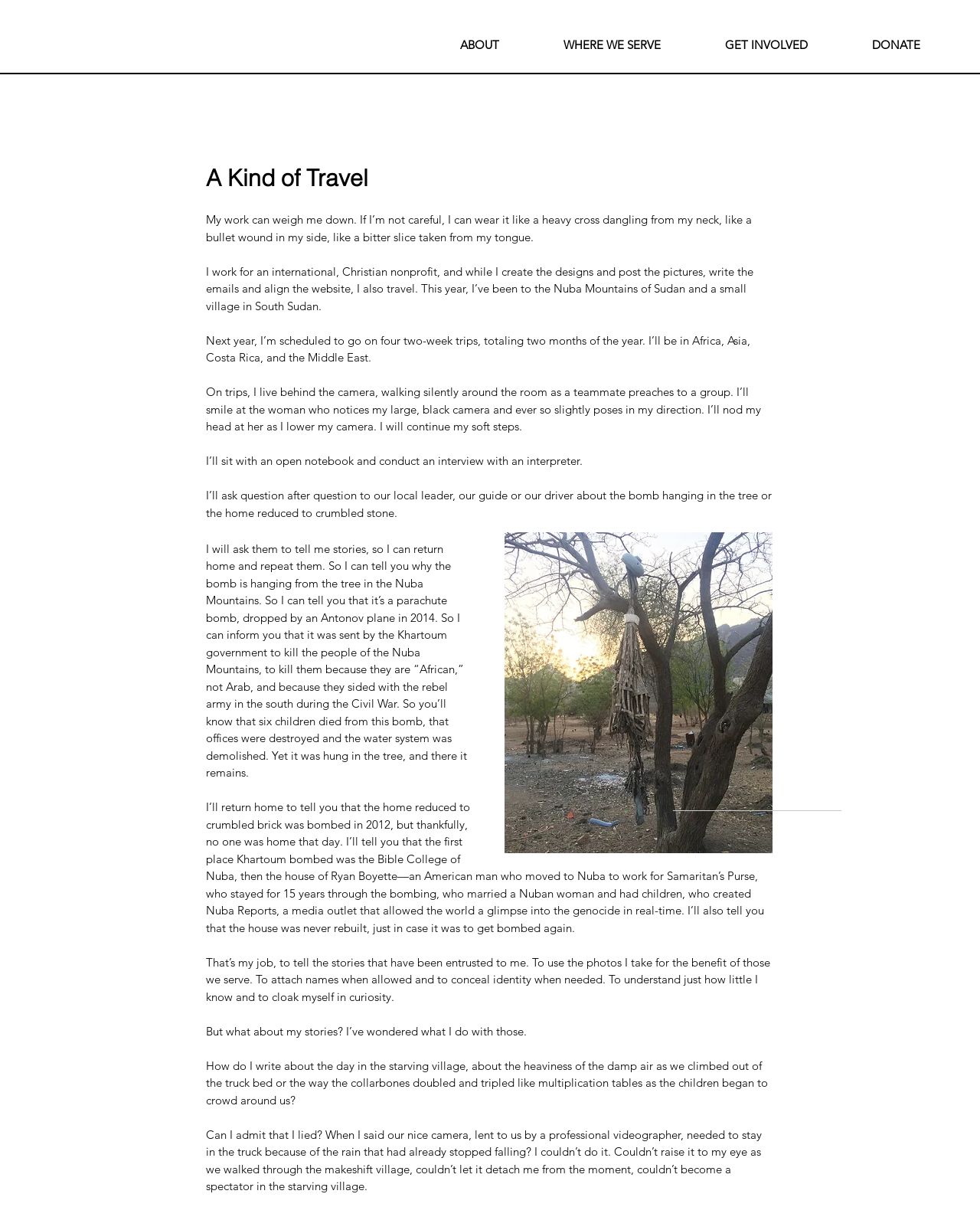How many paragraphs are there in the featured post?
Answer the question in a detailed and comprehensive manner.

The paragraphs can be found under the 'StaticText' elements within the featured post. There are nine paragraphs in total, each with a unique text content.